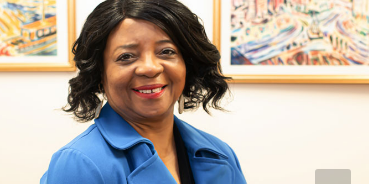Look at the image and give a detailed response to the following question: What type of designs are displayed on the framed artworks?

The framed artworks behind the woman feature colorful, abstract designs, which add to the overall aesthetic of the indoor setting.